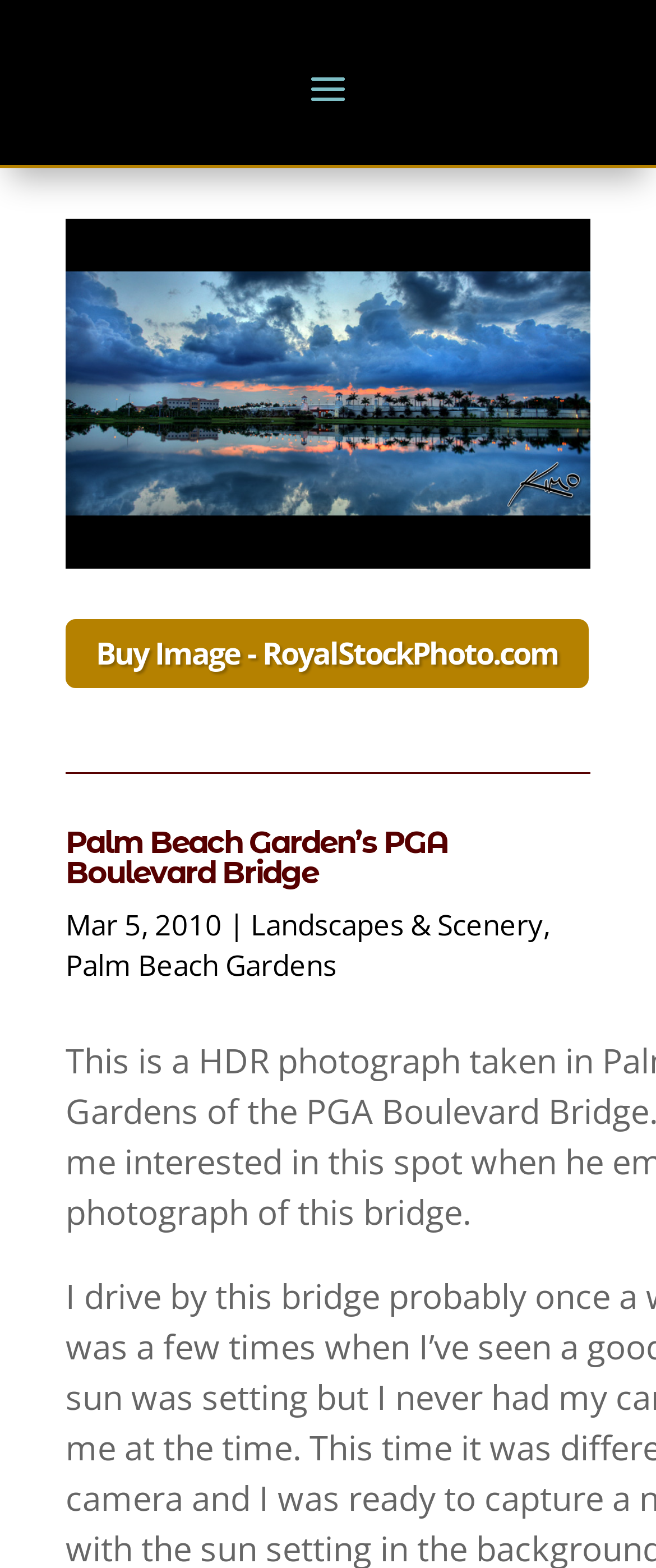Please provide a brief answer to the following inquiry using a single word or phrase:
What type of photography is used in the image?

HDR